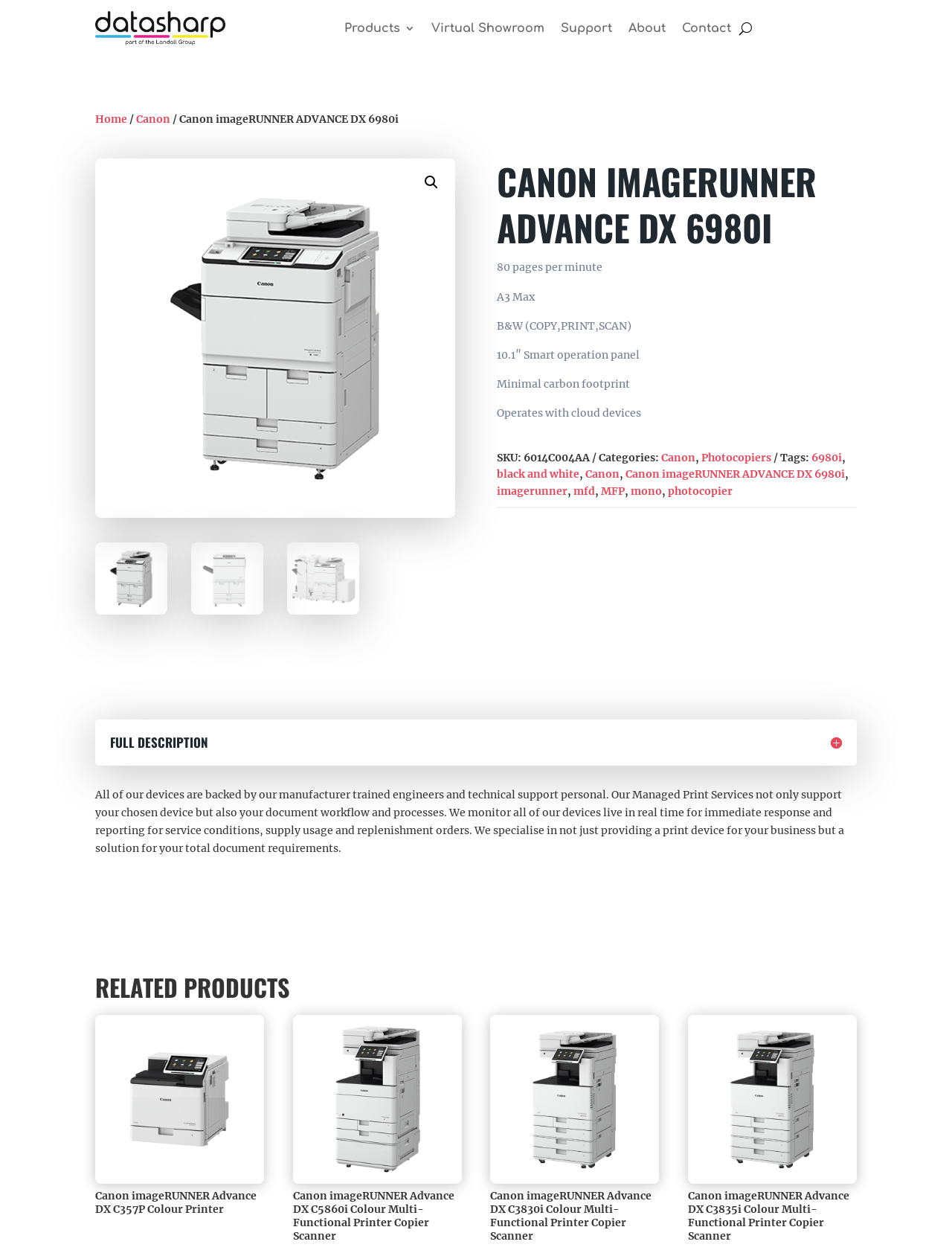Locate the bounding box coordinates of the area that needs to be clicked to fulfill the following instruction: "Click on the 'Products' link". The coordinates should be in the format of four float numbers between 0 and 1, namely [left, top, right, bottom].

[0.362, 0.0, 0.436, 0.045]